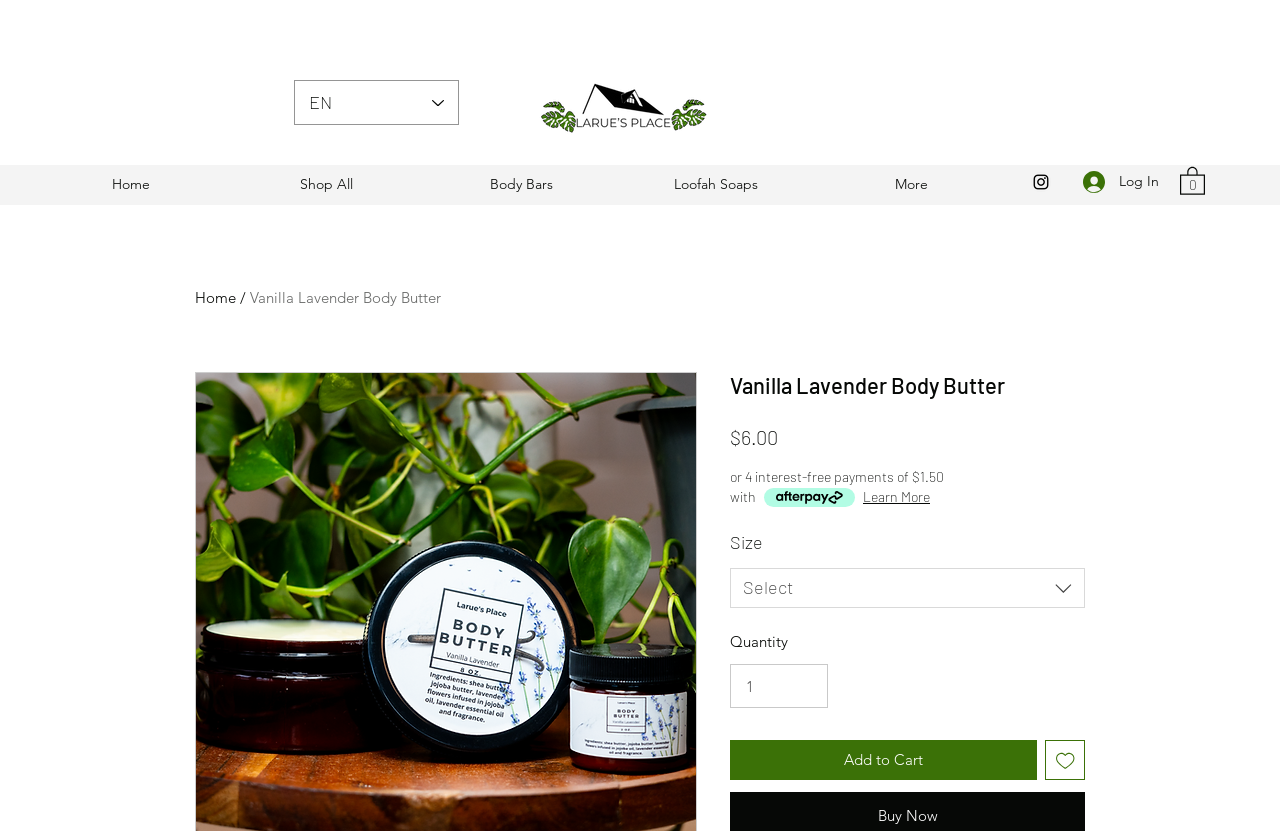How many payment methods are mentioned?
Provide a detailed and well-explained answer to the question.

I counted the number of payment methods mentioned by looking at the section that describes the payment options, where I found only one method, which is the payment method logo.